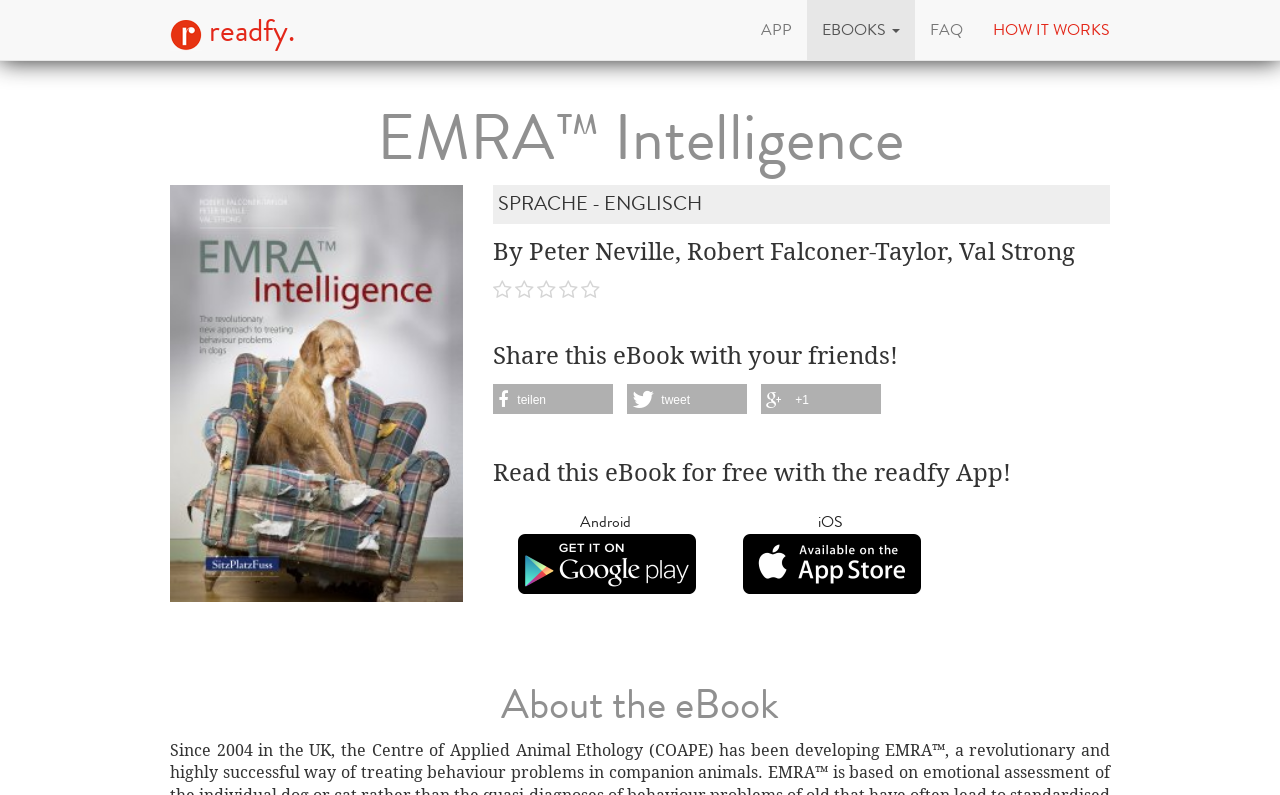Describe all the key features and sections of the webpage thoroughly.

This webpage is about EMRA™ Intelligence, an eBook written by Peter Neville, Robert Falconer-Taylor, and Val Strong. At the top left corner, there is a Readfy logo, which is a link to the Readfy website. Next to it, there are four links: APP, EBOOKS, FAQ, and HOW IT WORKS, aligned horizontally.

Below the links, there is a large heading "EMRA™ Intelligence" and an image of the eBook cover. Underneath the heading, there are three lines of text: the language of the eBook, which is English, the authors' names, and a brief description of the eBook.

On the right side of the eBook cover, there are three social media links to share the eBook with friends. Below these links, there is a message encouraging users to read the eBook for free with the readfy App. Next to this message, there are two links to download the readfy App from the Android App Store and the iOS Play Store, respectively.

At the bottom of the page, there is a heading "About the eBook", which suggests that there may be more information about the eBook below this point.